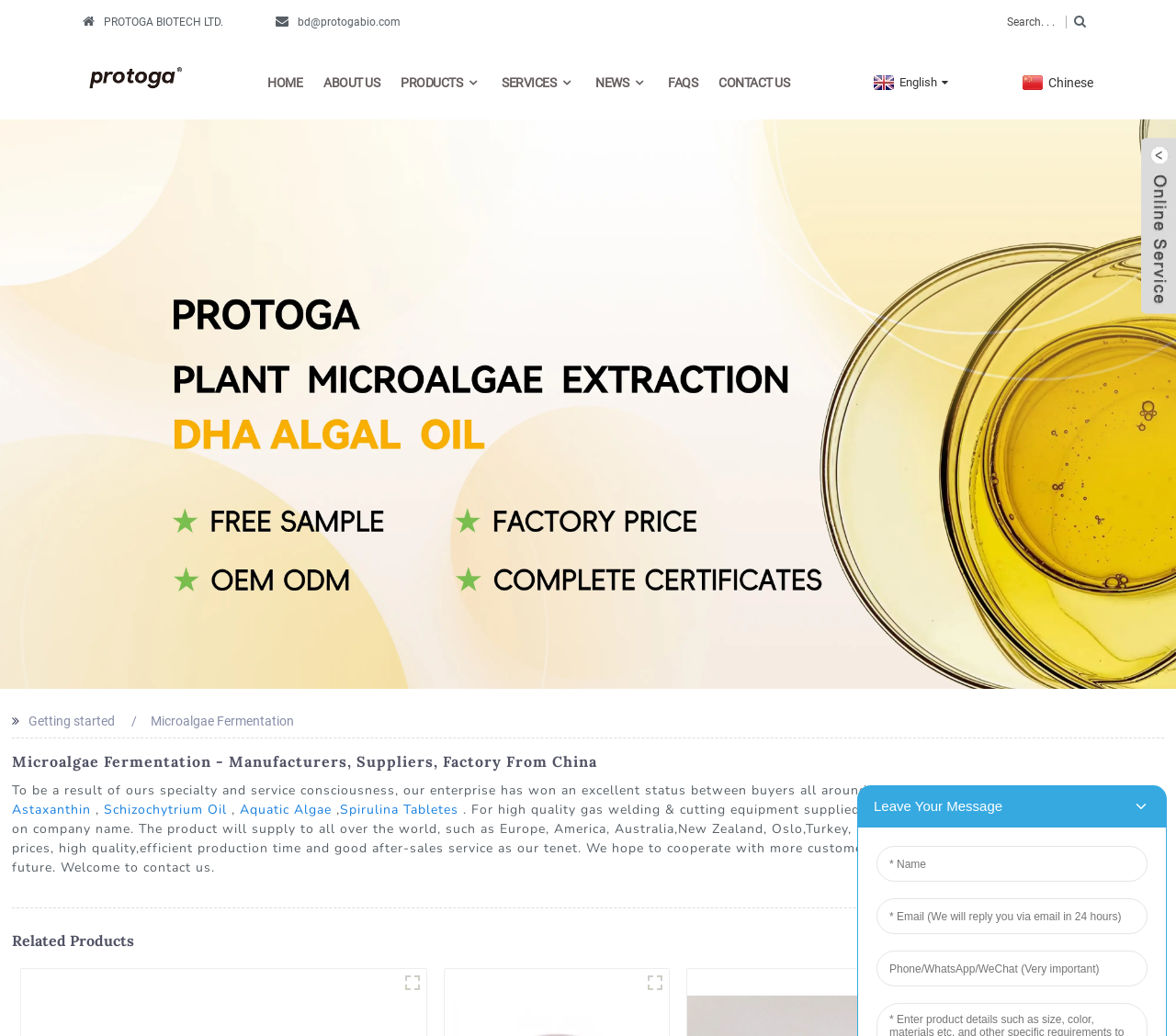Examine the image carefully and respond to the question with a detailed answer: 
What is the first product listed?

I found the first product listed by looking at the section below the main navigation links, where it says 'Microalgae Fermentation - Manufacturers, Suppliers, Factory From China'. The first product listed is 'Astaxanthin', which is a link.